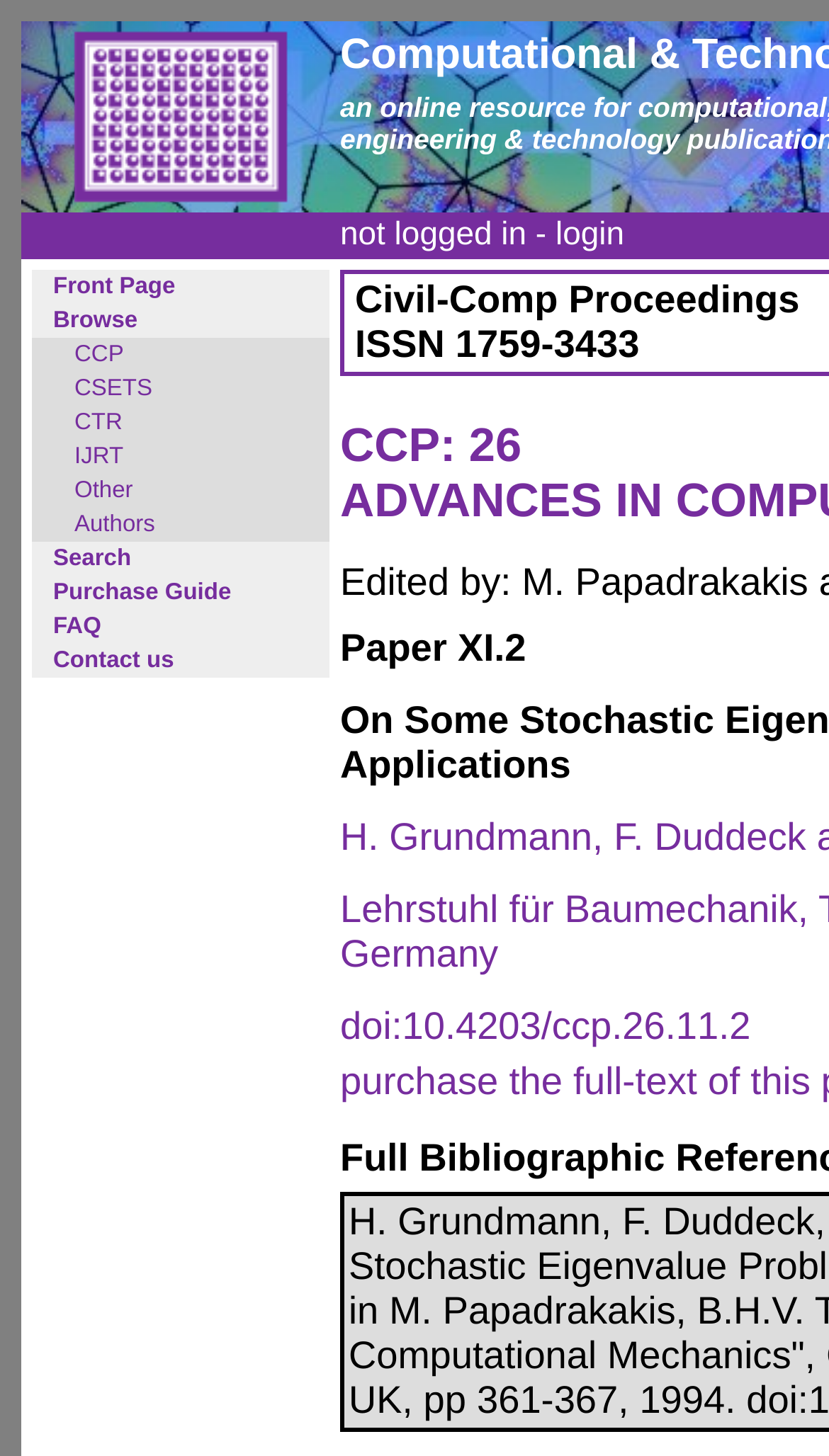Respond to the question below with a single word or phrase:
How many links are in the top navigation bar?

11